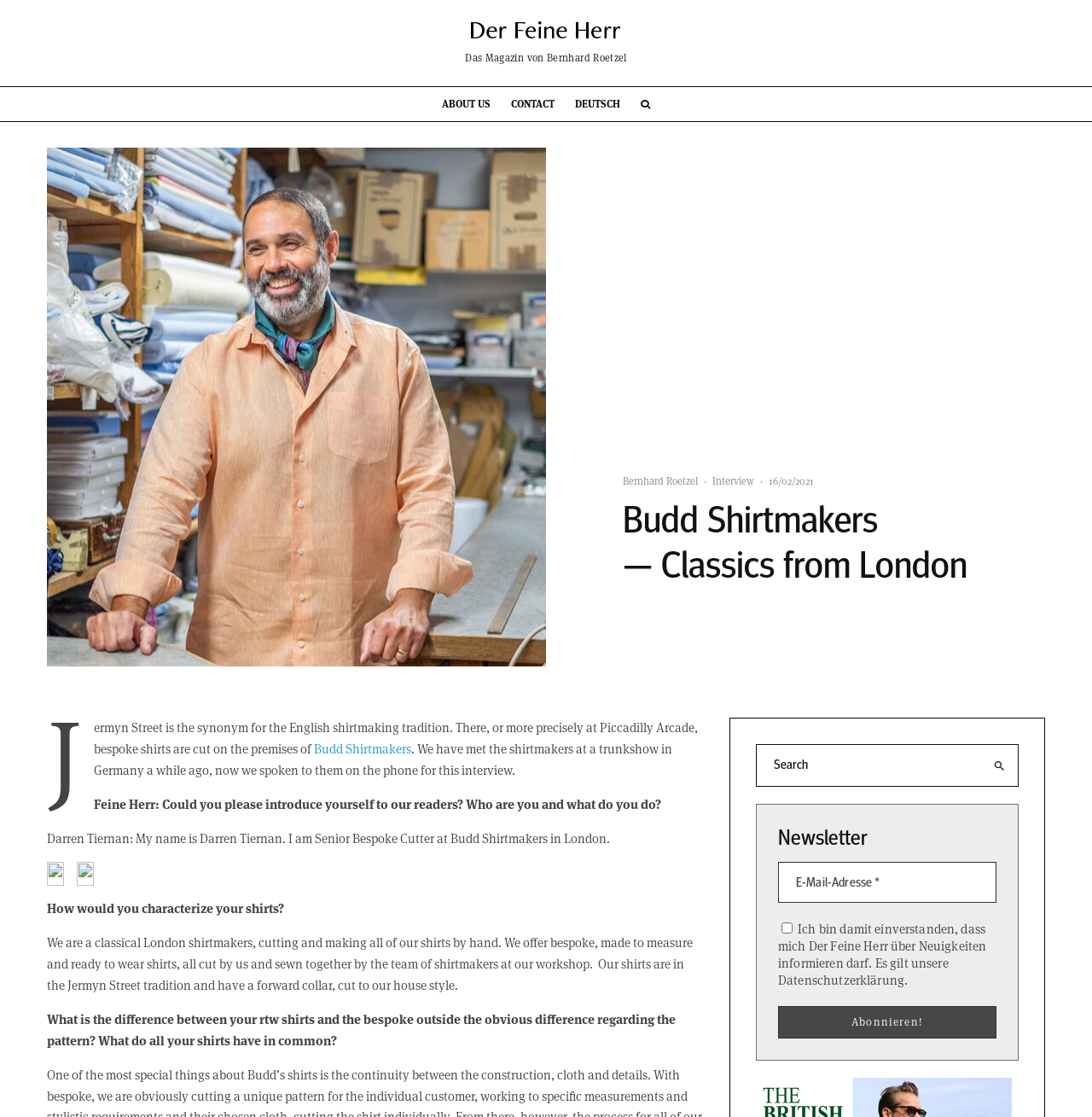Kindly provide the bounding box coordinates of the section you need to click on to fulfill the given instruction: "Visit the magazine of Bernhard Roetzel".

[0.426, 0.011, 0.574, 0.058]